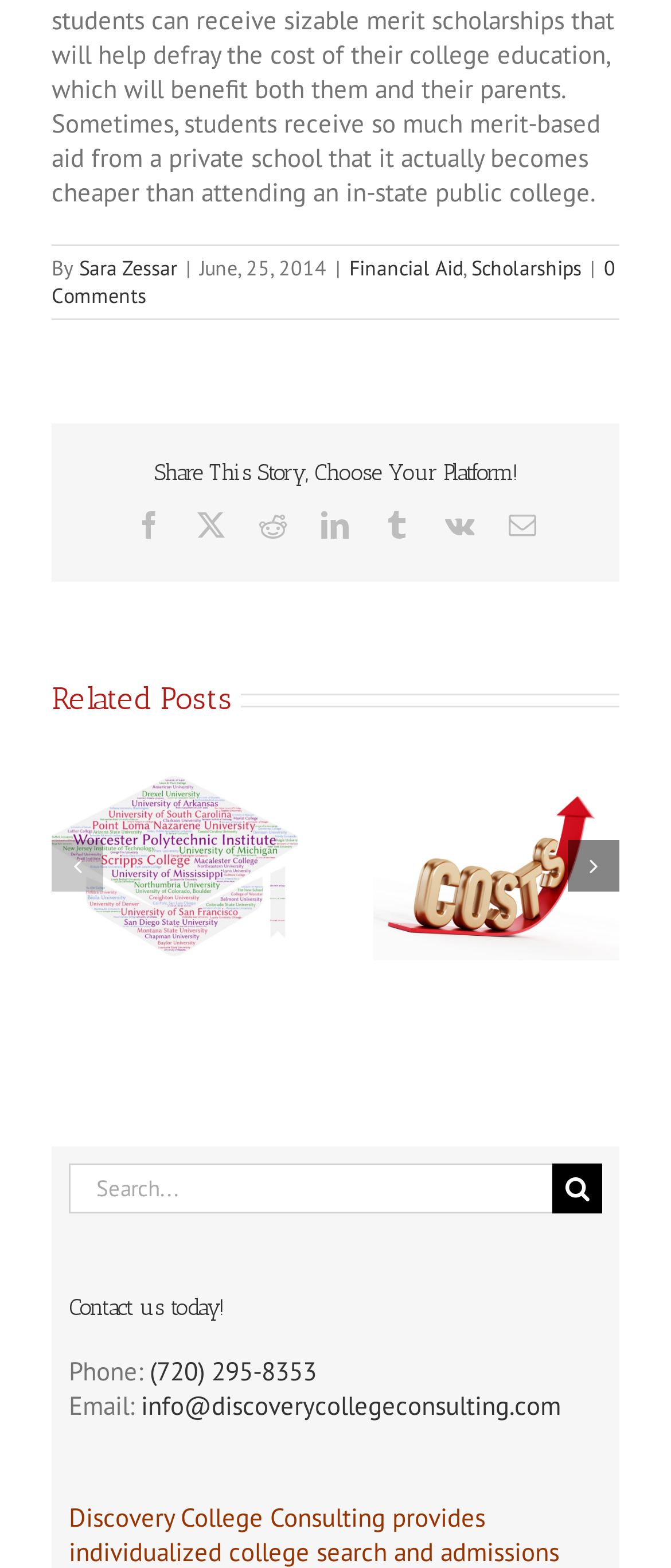What is the date of the article?
Analyze the image and deliver a detailed answer to the question.

The date of the article is mentioned at the top of the webpage, next to the author's name, which is 'June 25, 2014'.